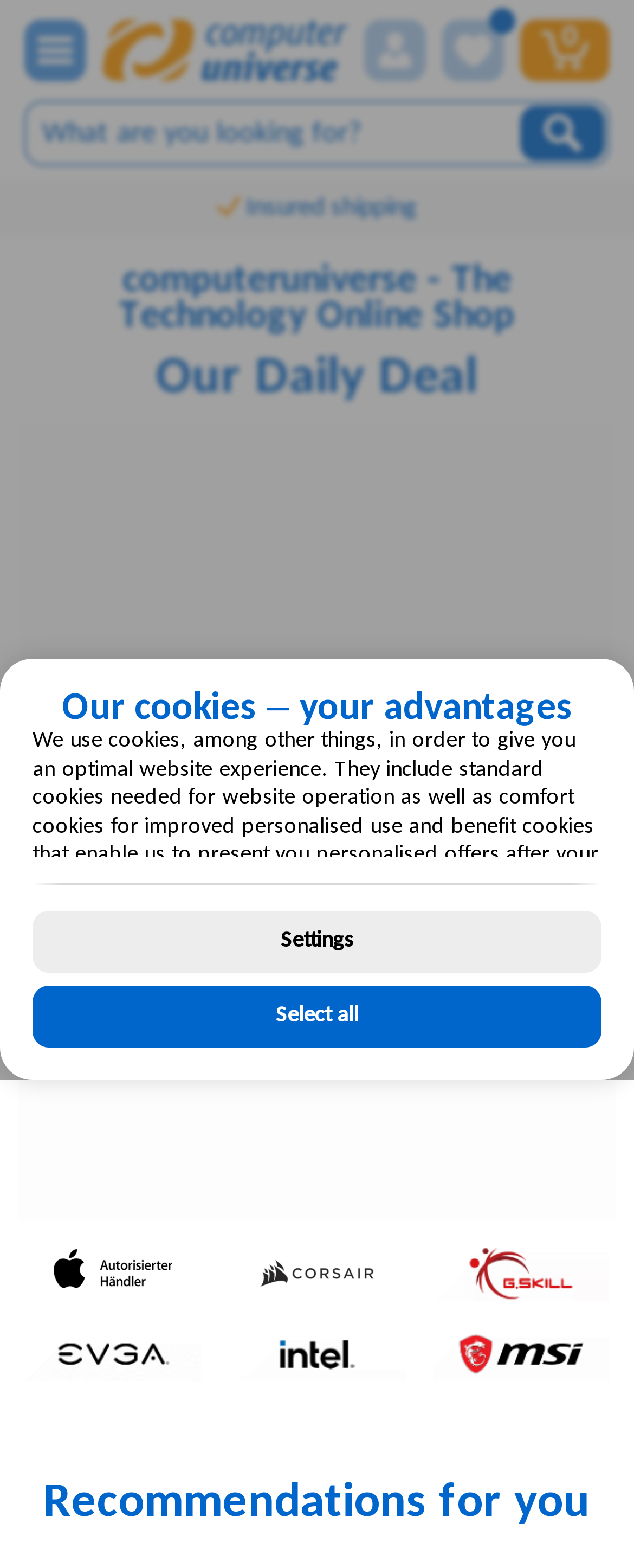What is the benefit of insured shipping?
Examine the image closely and answer the question with as much detail as possible.

I saw a static text element mentioning 'Insured shipping' which is likely to be a benefit offered by the website to provide an optimal website experience for its users.